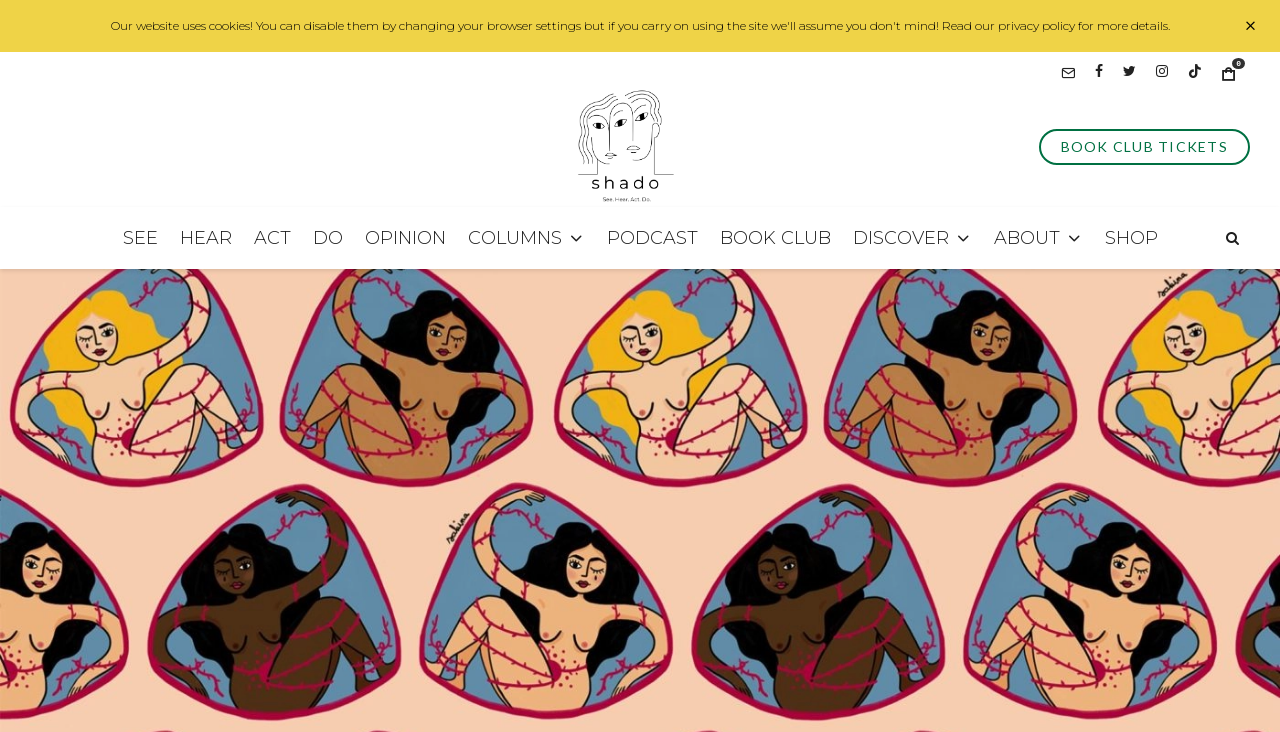Please find the bounding box coordinates of the element that must be clicked to perform the given instruction: "Explore the shop". The coordinates should be four float numbers from 0 to 1, i.e., [left, top, right, bottom].

[0.854, 0.282, 0.913, 0.368]